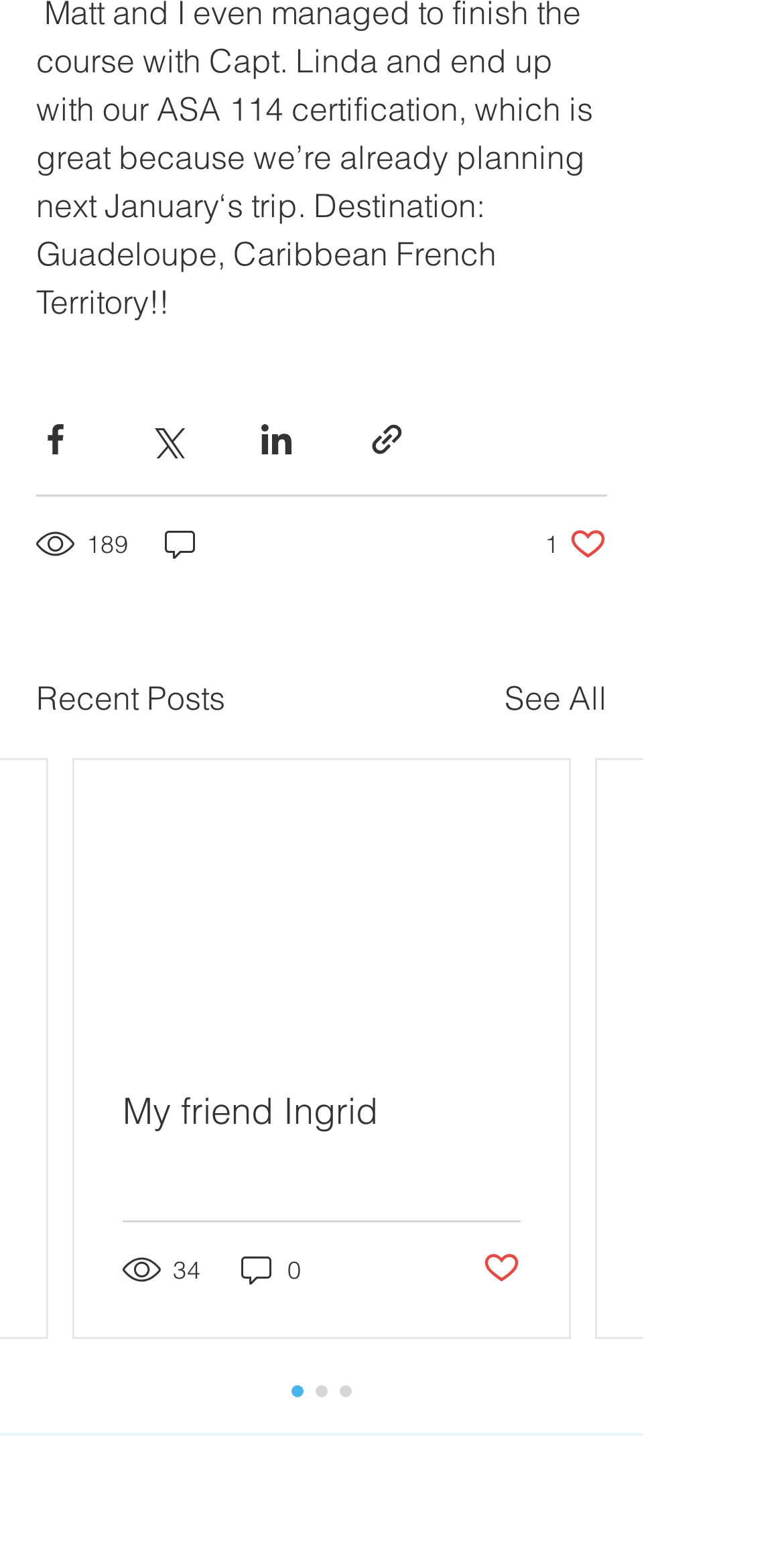Using the details in the image, give a detailed response to the question below:
What is the title of the section below the sharing buttons?

The heading 'Recent Posts' is displayed below the sharing buttons, indicating that the section below is related to recent posts.